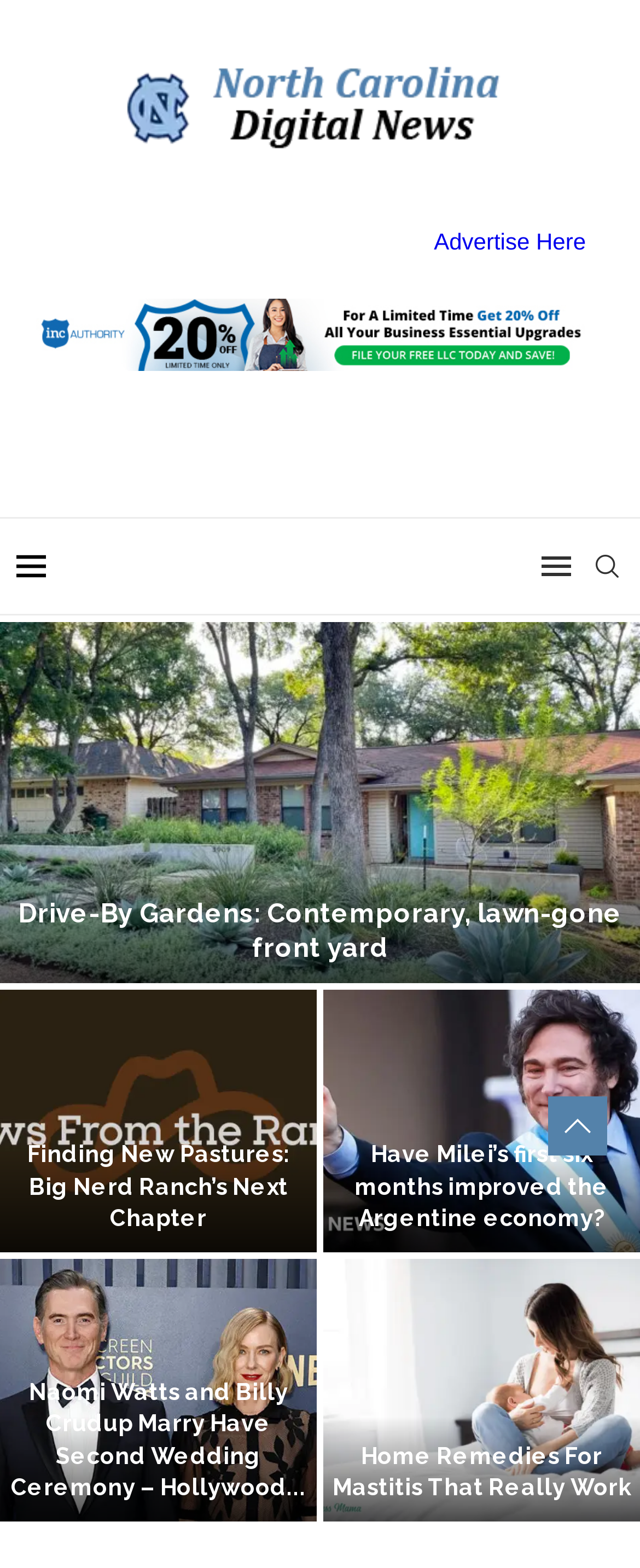Identify the bounding box coordinates of the area you need to click to perform the following instruction: "Search for something".

[0.923, 0.33, 0.974, 0.391]